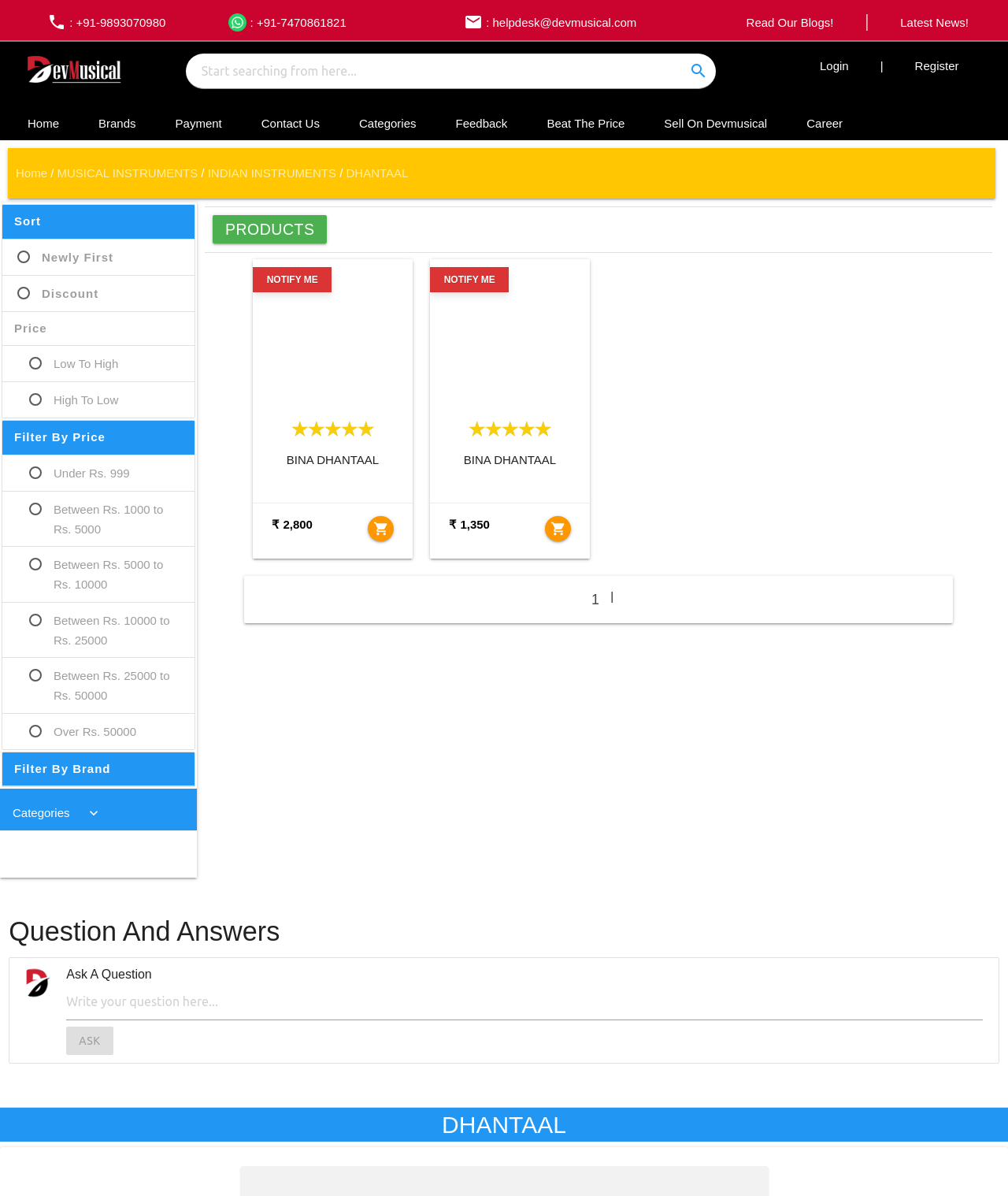Locate the bounding box coordinates of the UI element described by: "name="question" placeholder="Write your question here..."". Provide the coordinates as four float numbers between 0 and 1, formatted as [left, top, right, bottom].

[0.066, 0.823, 0.975, 0.853]